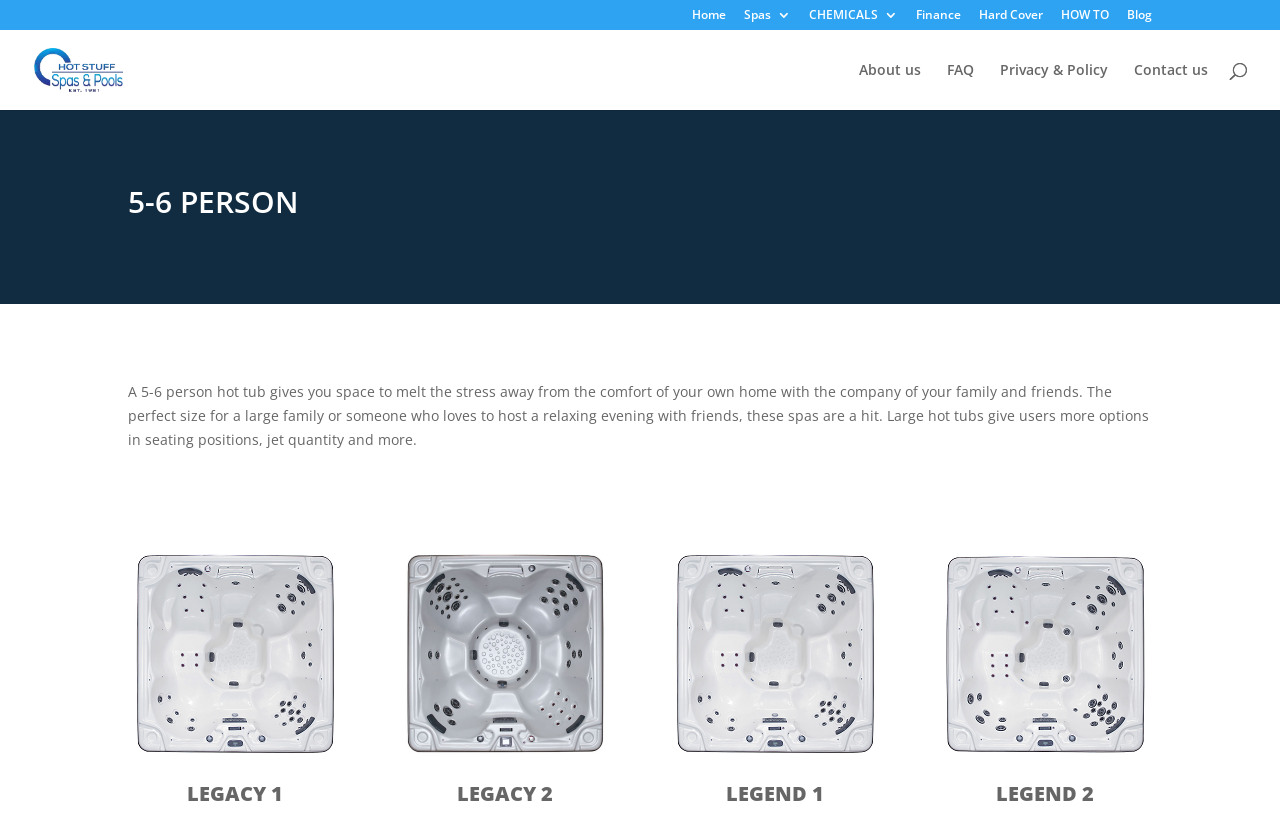Identify the bounding box coordinates of the specific part of the webpage to click to complete this instruction: "view blog posts".

[0.88, 0.011, 0.9, 0.036]